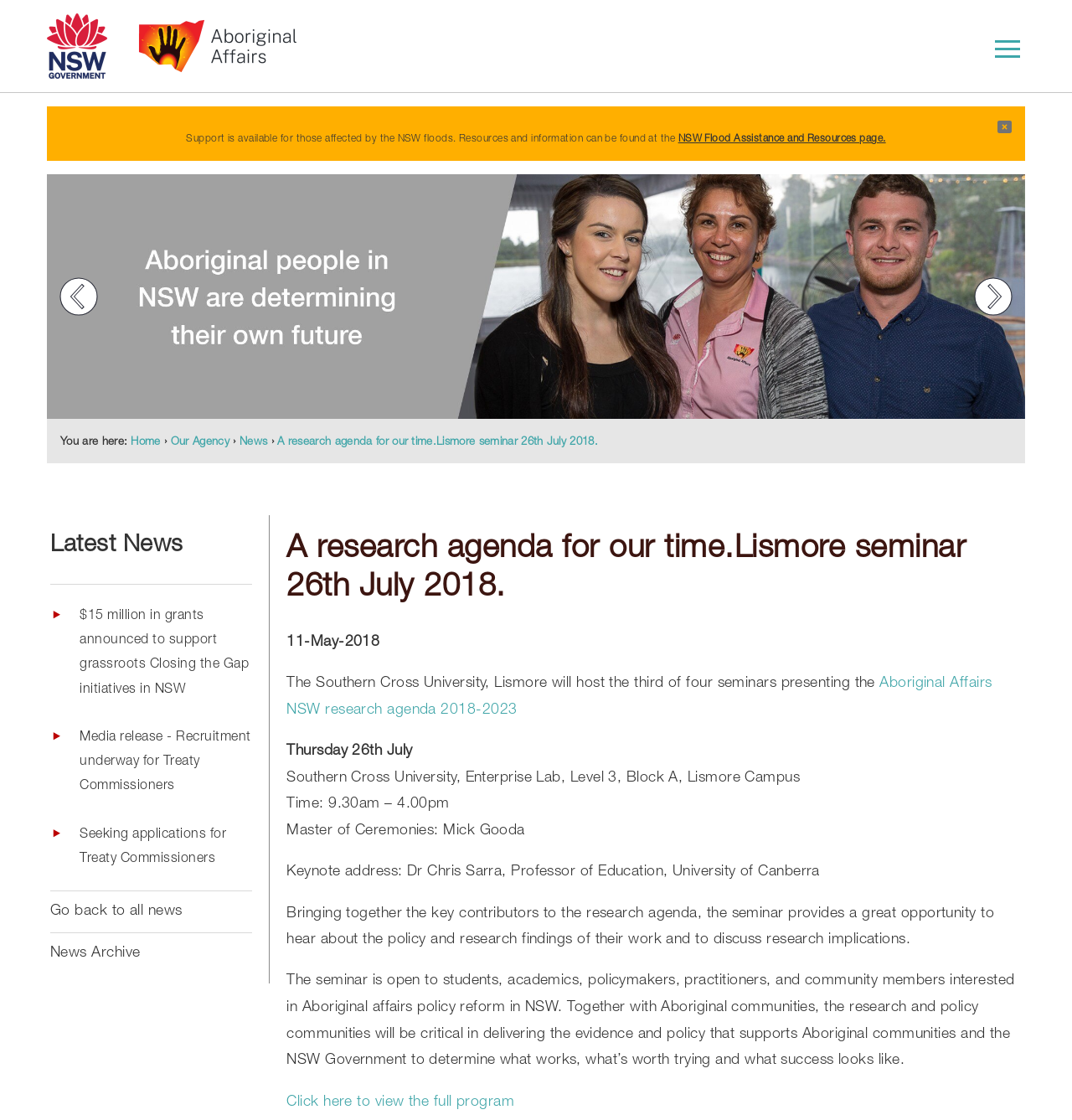Provide a brief response to the question below using one word or phrase:
What is the location of the seminar?

Lismore Campus